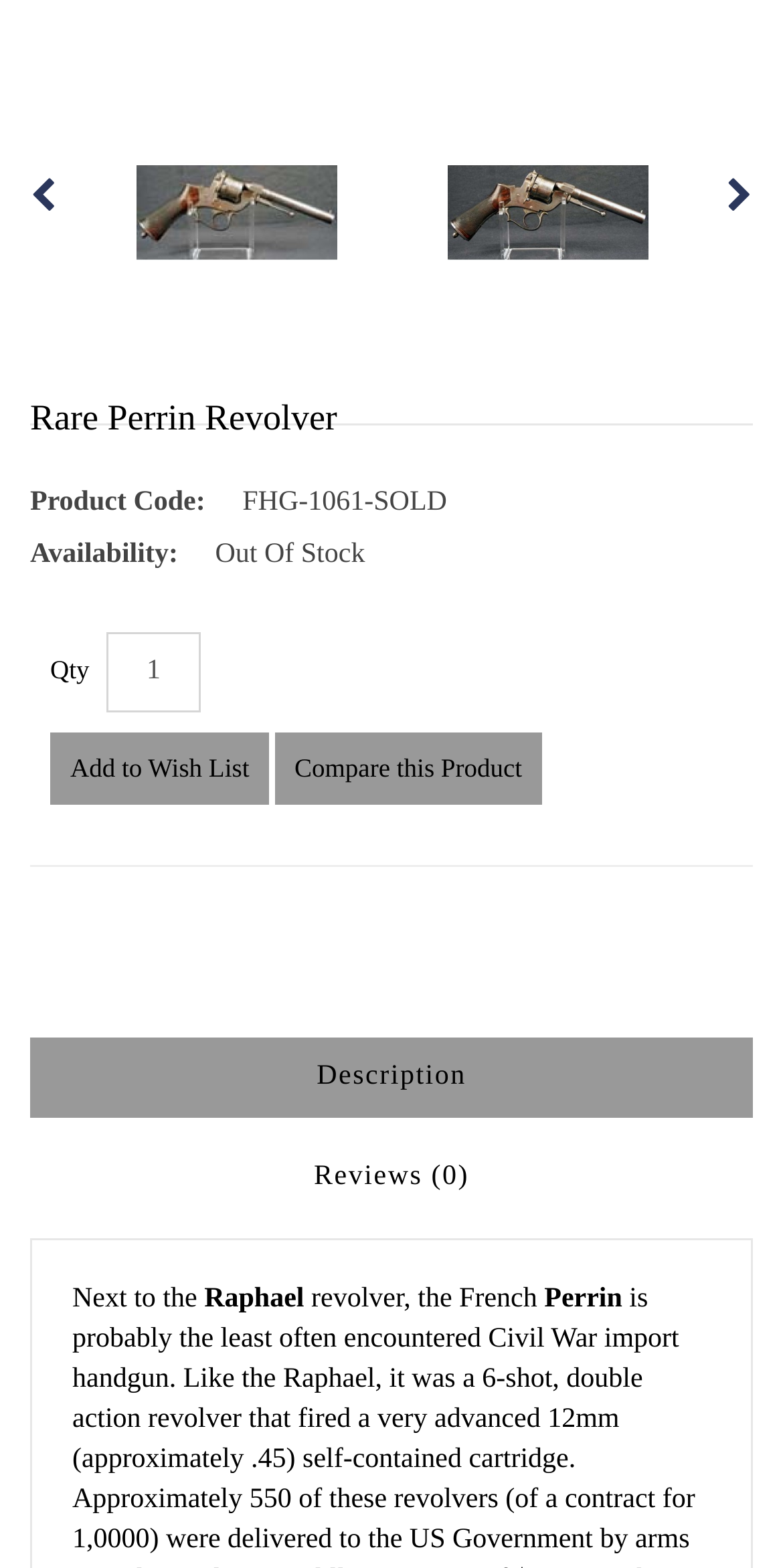Using the provided element description, identify the bounding box coordinates as (top-left x, top-left y, bottom-right x, bottom-right y). Ensure all values are between 0 and 1. Description: Reviews (0)

[0.038, 0.725, 0.962, 0.776]